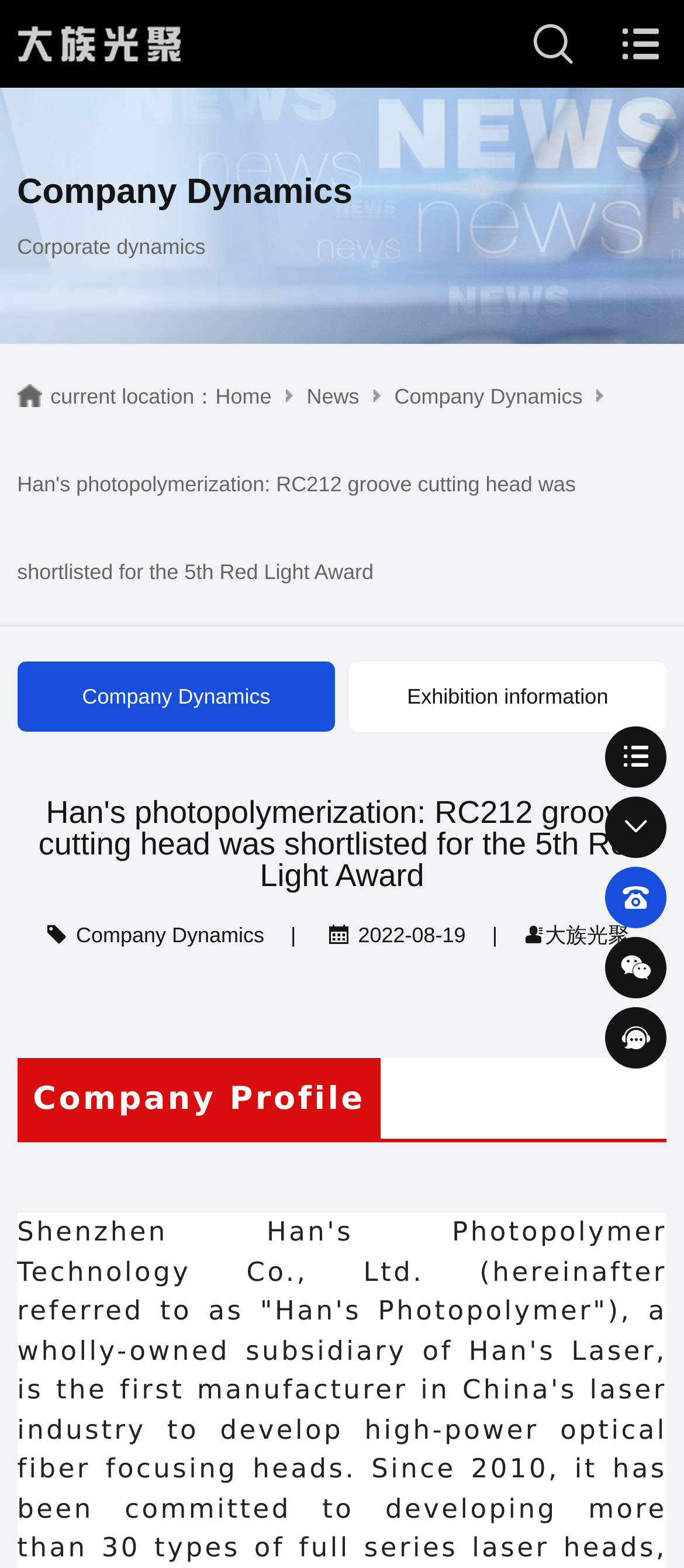Specify the bounding box coordinates of the area to click in order to follow the given instruction: "Share on social media."

[0.885, 0.463, 0.974, 0.502]